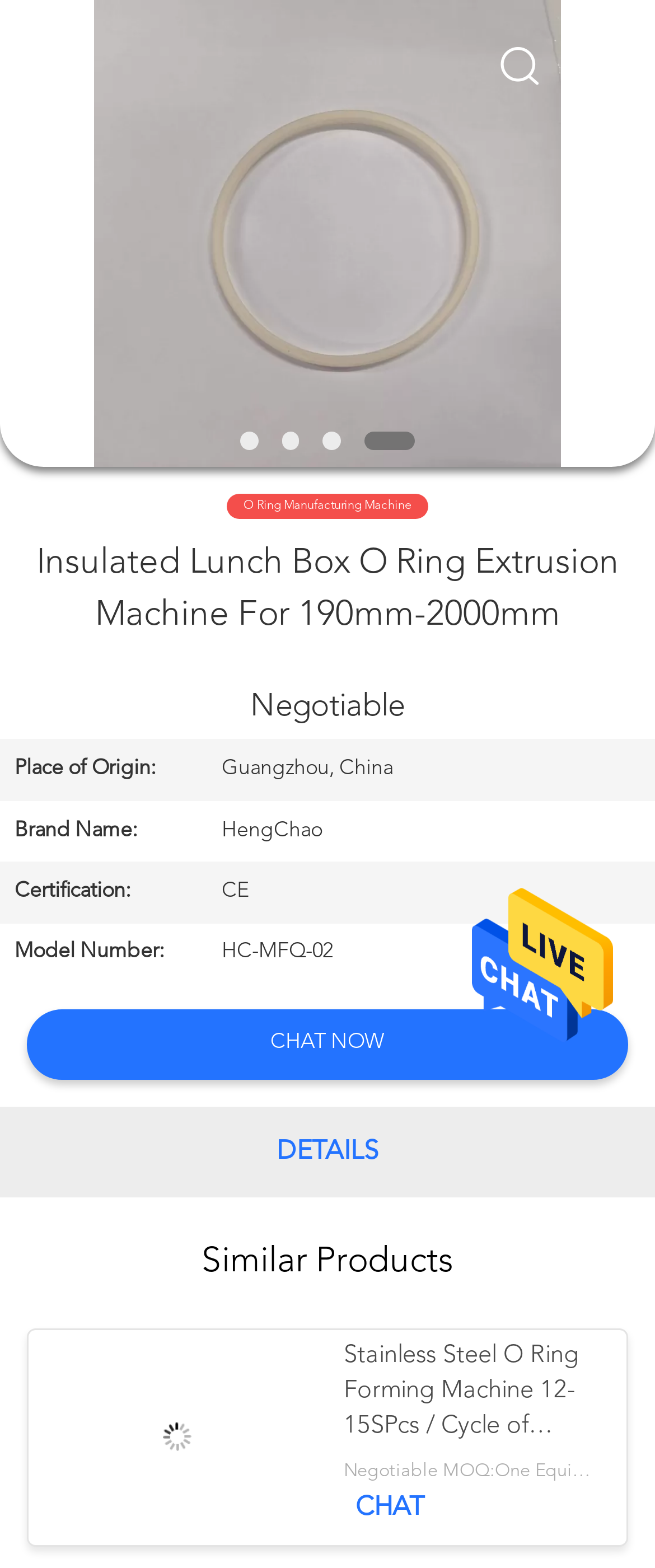Locate the bounding box coordinates of the clickable region to complete the following instruction: "Chat with customer support."

[0.04, 0.644, 0.96, 0.689]